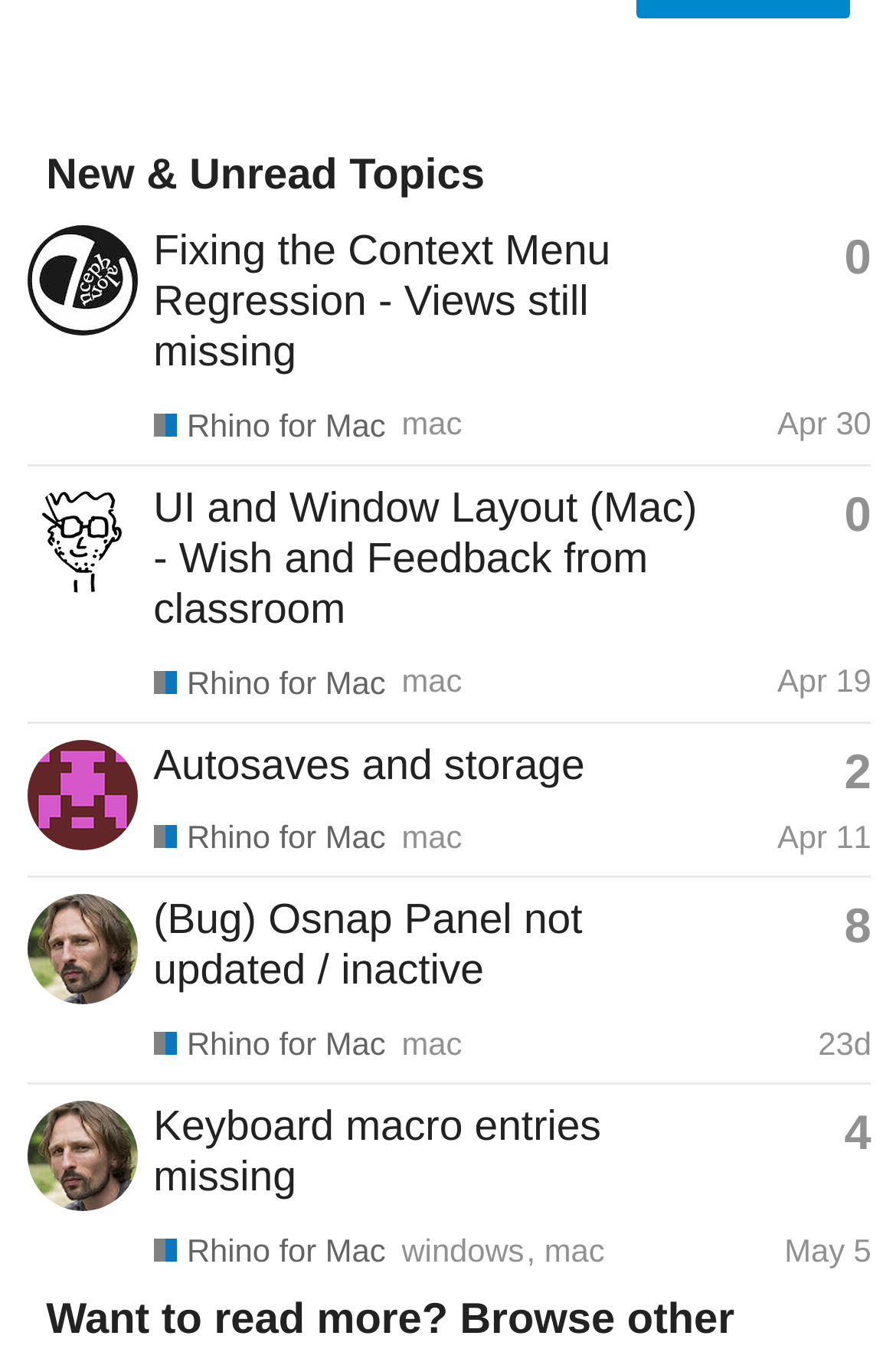Determine the bounding box coordinates of the element's region needed to click to follow the instruction: "View topic 'Keyboard macro entries missing'". Provide these coordinates as four float numbers between 0 and 1, formatted as [left, top, right, bottom].

[0.171, 0.815, 0.671, 0.888]